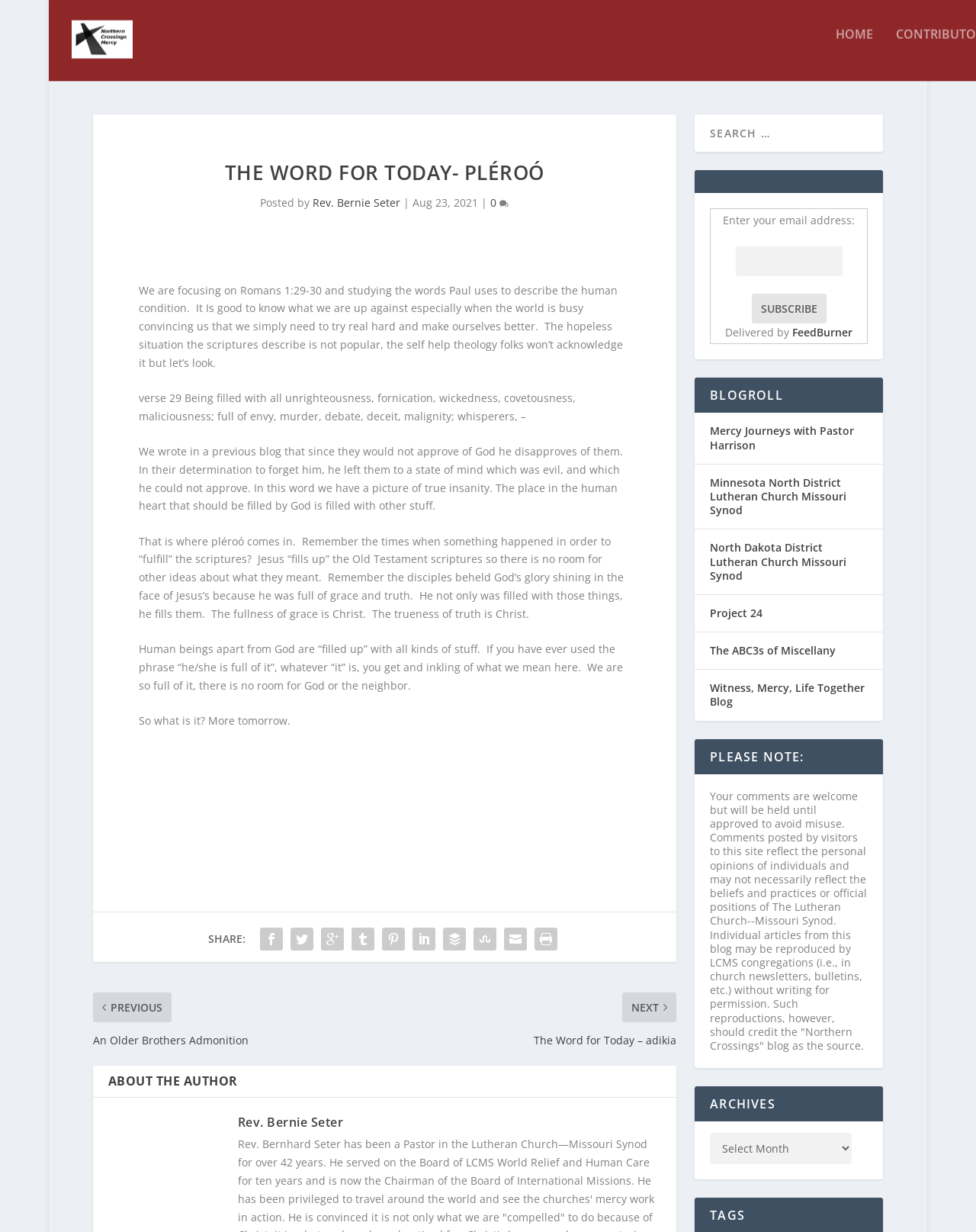What is the date of the article 'THE WORD FOR TODAY- PLÉROÓ'?
Look at the screenshot and provide an in-depth answer.

I found the date by looking at the article section, where it says 'Aug 23, 2021'.